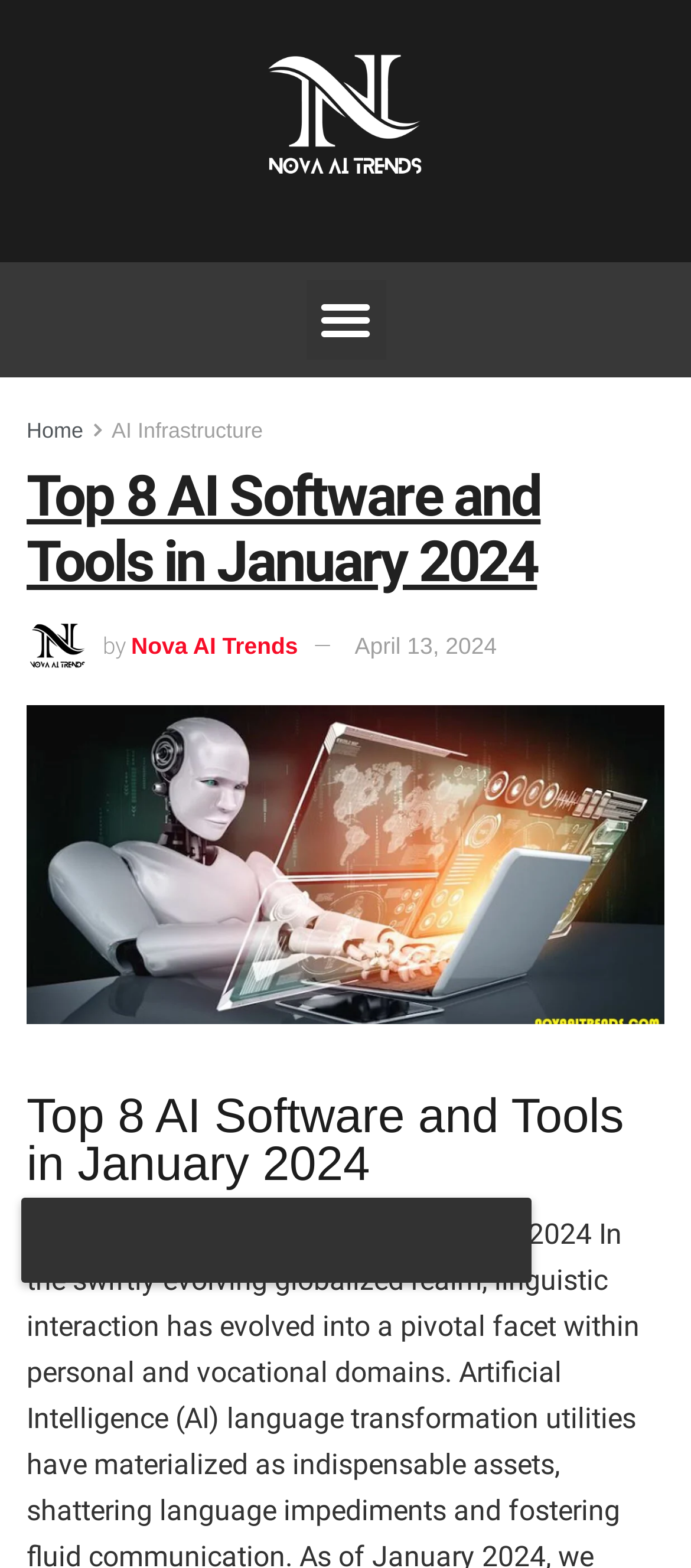Use a single word or phrase to answer the question: 
What is the topic of the article?

AI Software and Tools